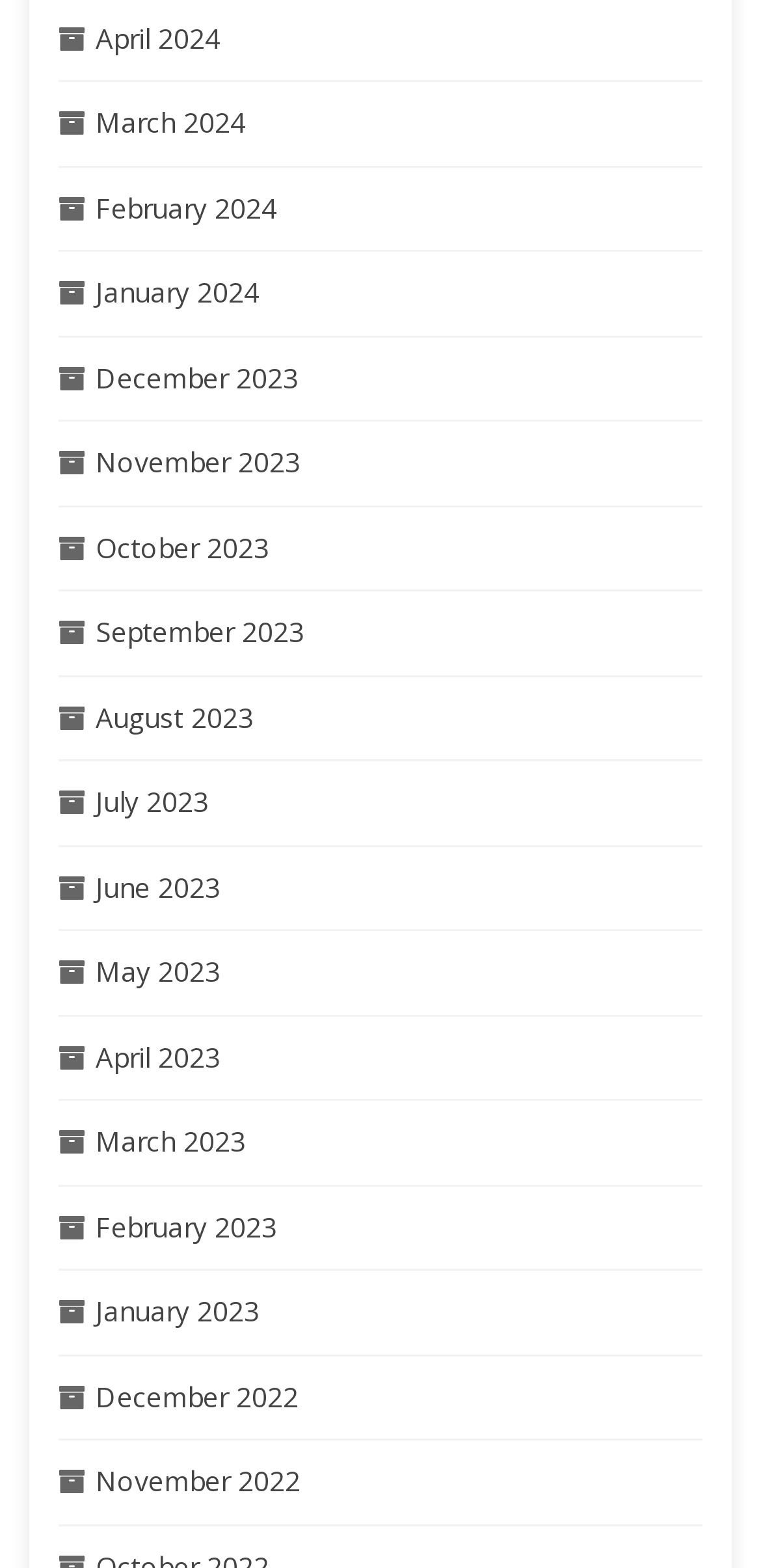Can you find the bounding box coordinates of the area I should click to execute the following instruction: "access January 2023"?

[0.126, 0.824, 0.341, 0.848]